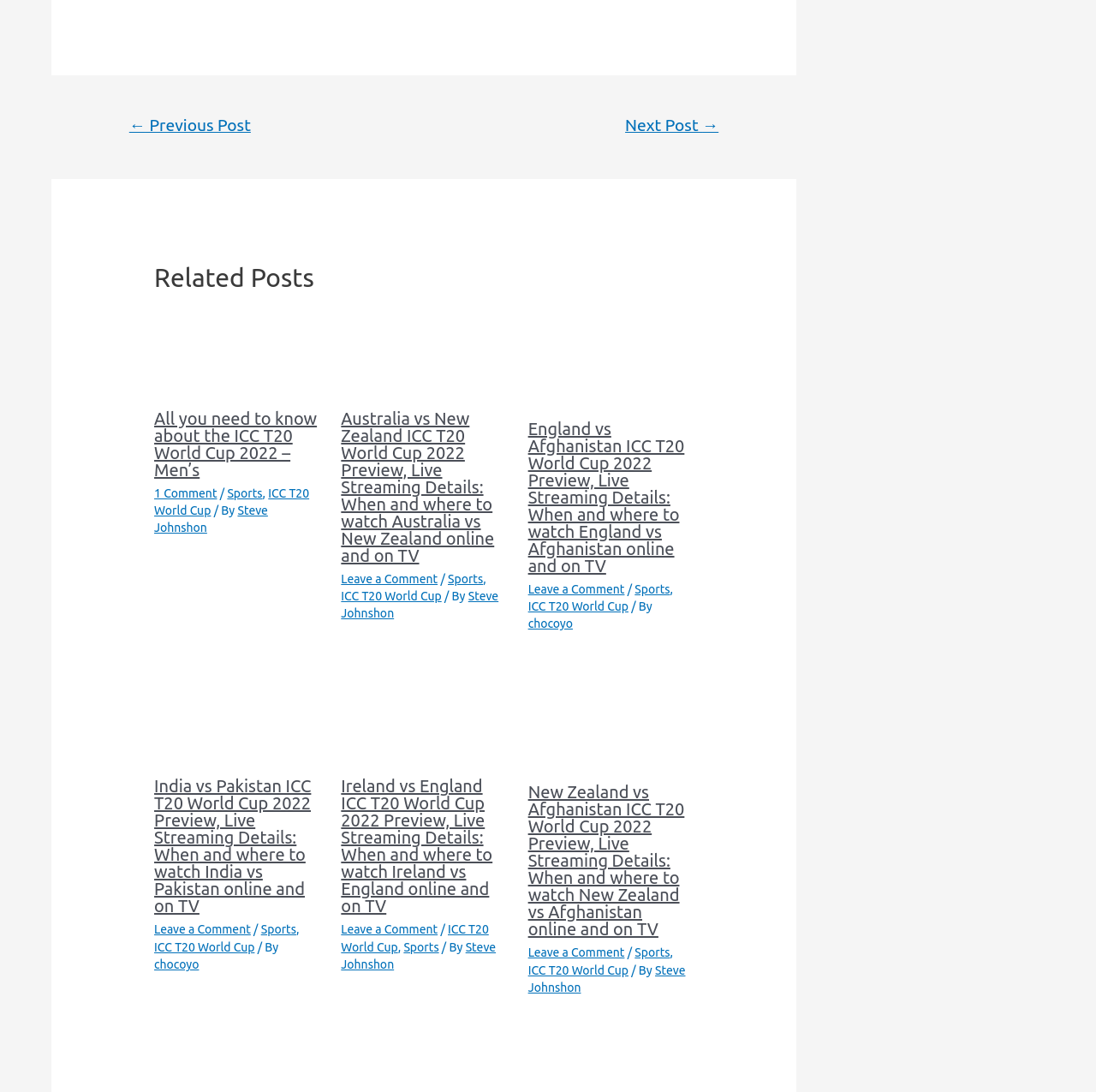Identify the bounding box for the UI element that is described as follows: "1 Comment".

[0.141, 0.445, 0.198, 0.458]